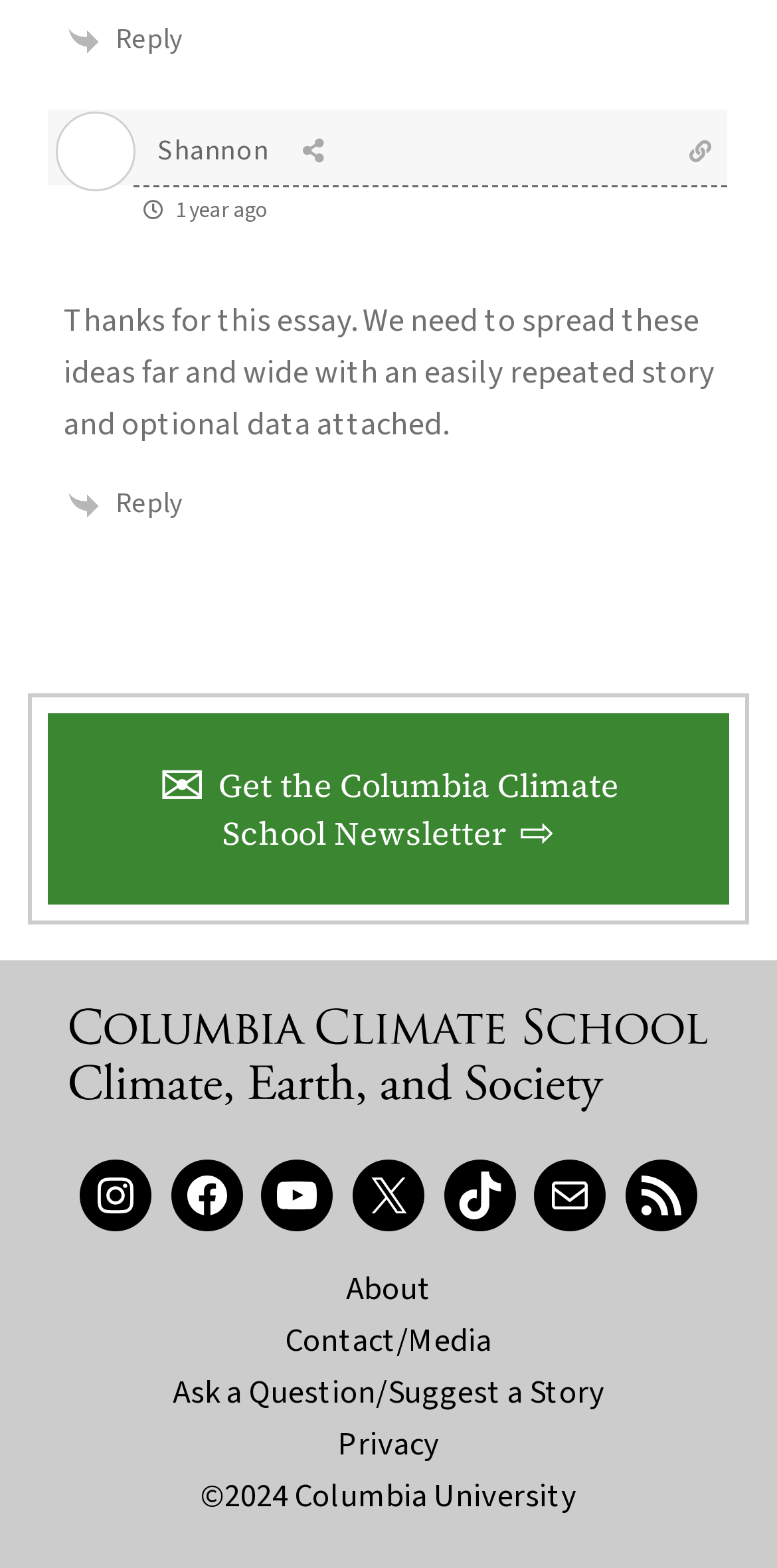Locate the bounding box coordinates of the element to click to perform the following action: 'Reply to the comment'. The coordinates should be given as four float values between 0 and 1, in the form of [left, top, right, bottom].

[0.149, 0.013, 0.236, 0.038]